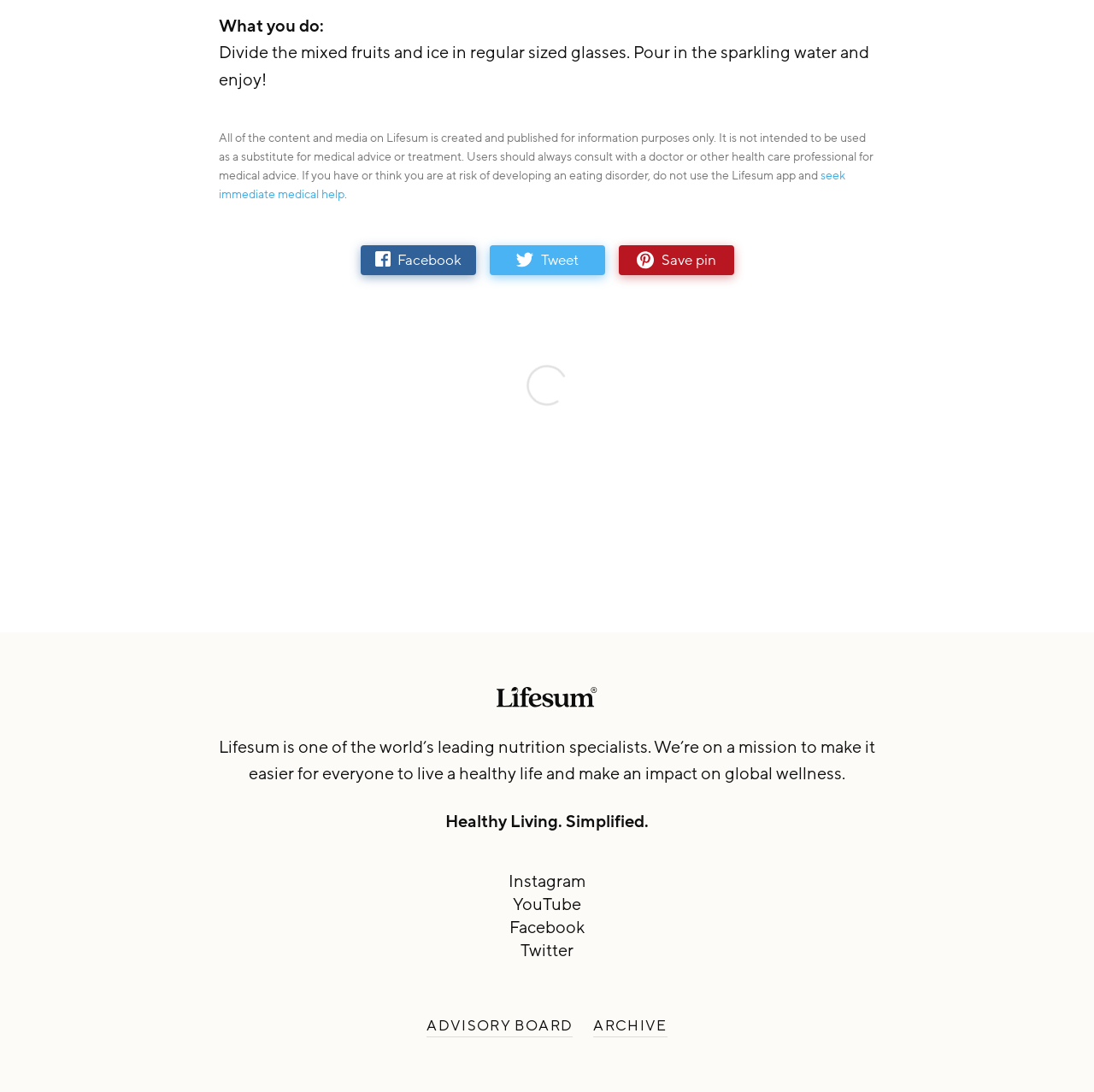Look at the image and answer the question in detail:
Are there any links to external websites?

There are links to external websites such as Facebook, Twitter, Instagram, and YouTube, which suggest that the webpage may provide resources or information from these external sources.